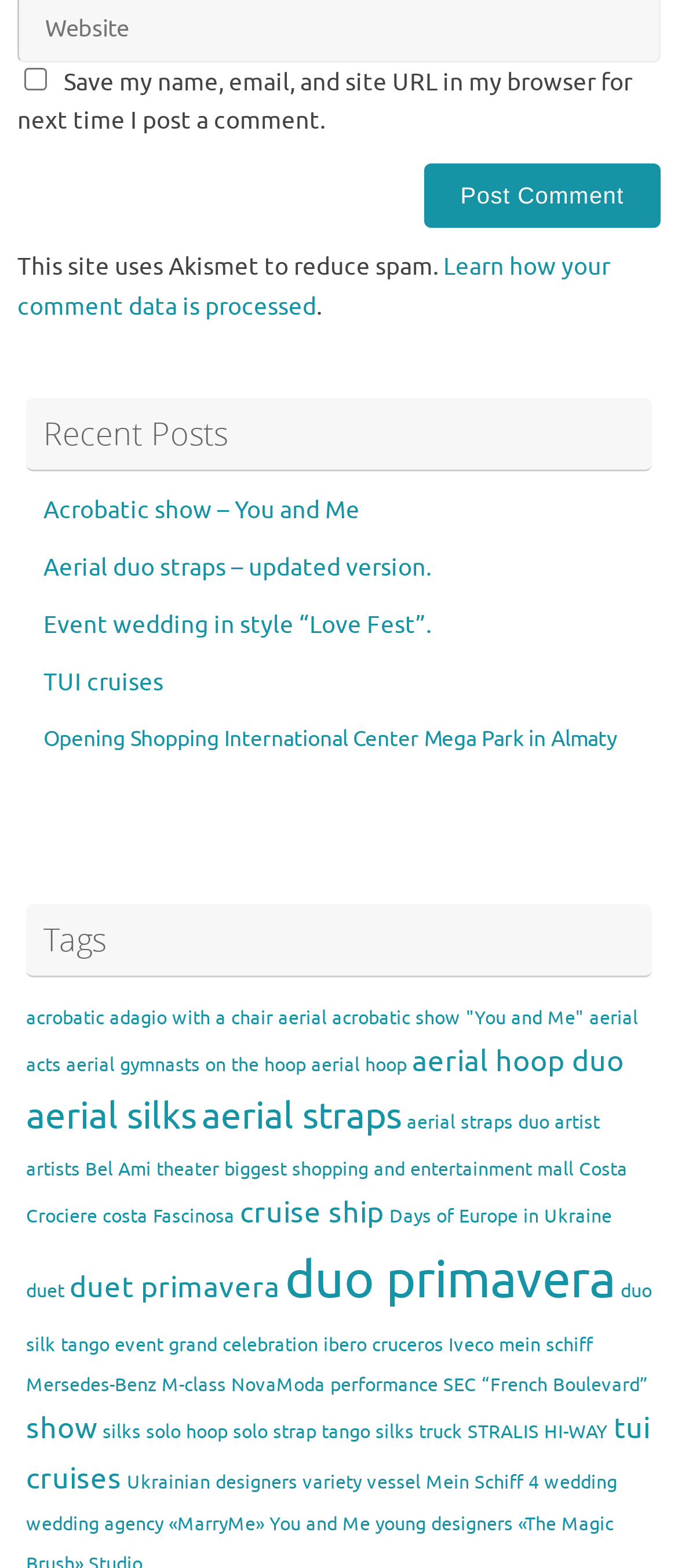Predict the bounding box for the UI component with the following description: "vessel Mein Schiff 4".

[0.541, 0.938, 0.795, 0.952]